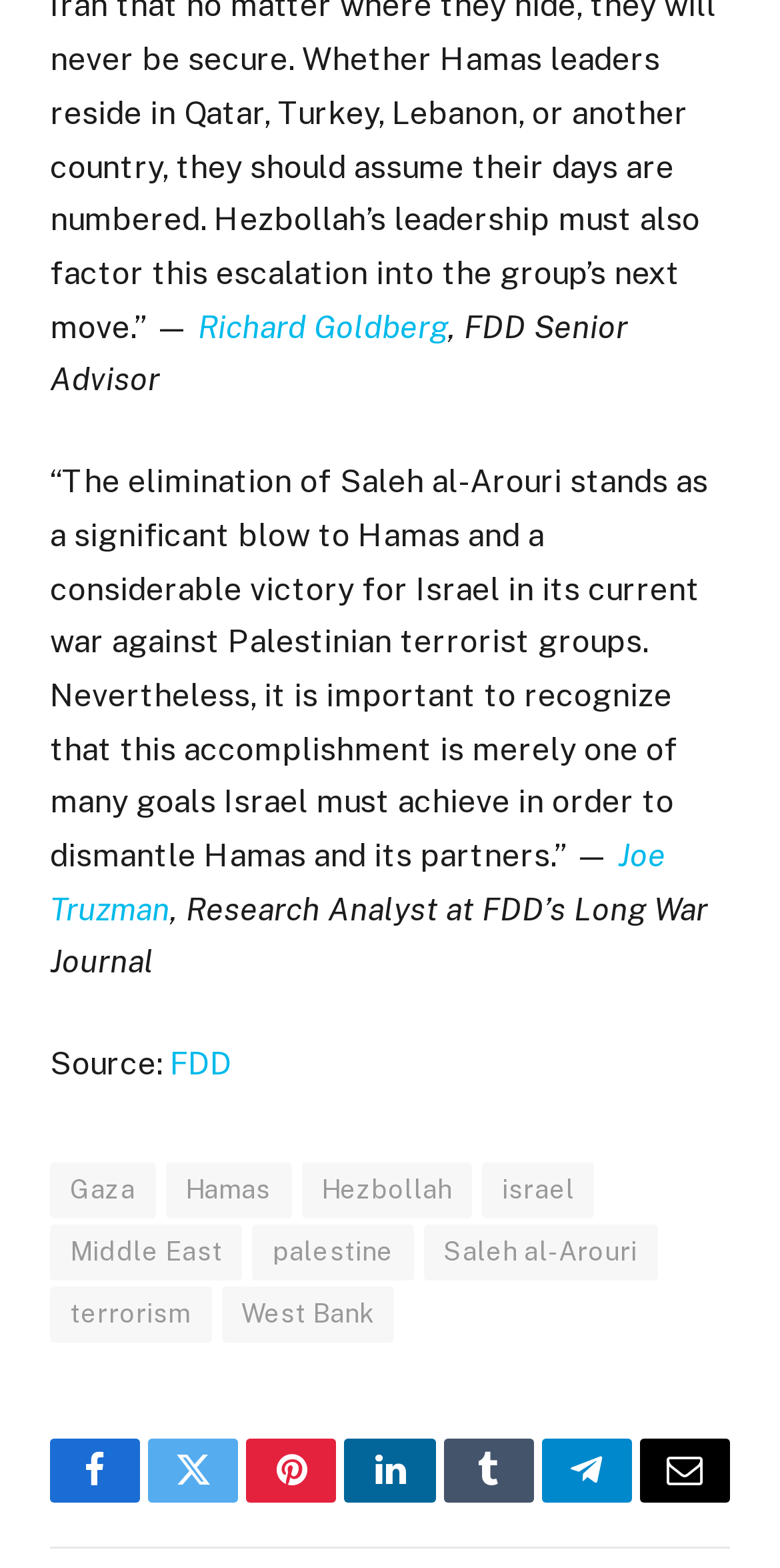Highlight the bounding box coordinates of the element that should be clicked to carry out the following instruction: "Learn more about Hamas". The coordinates must be given as four float numbers ranging from 0 to 1, i.e., [left, top, right, bottom].

[0.212, 0.741, 0.373, 0.777]